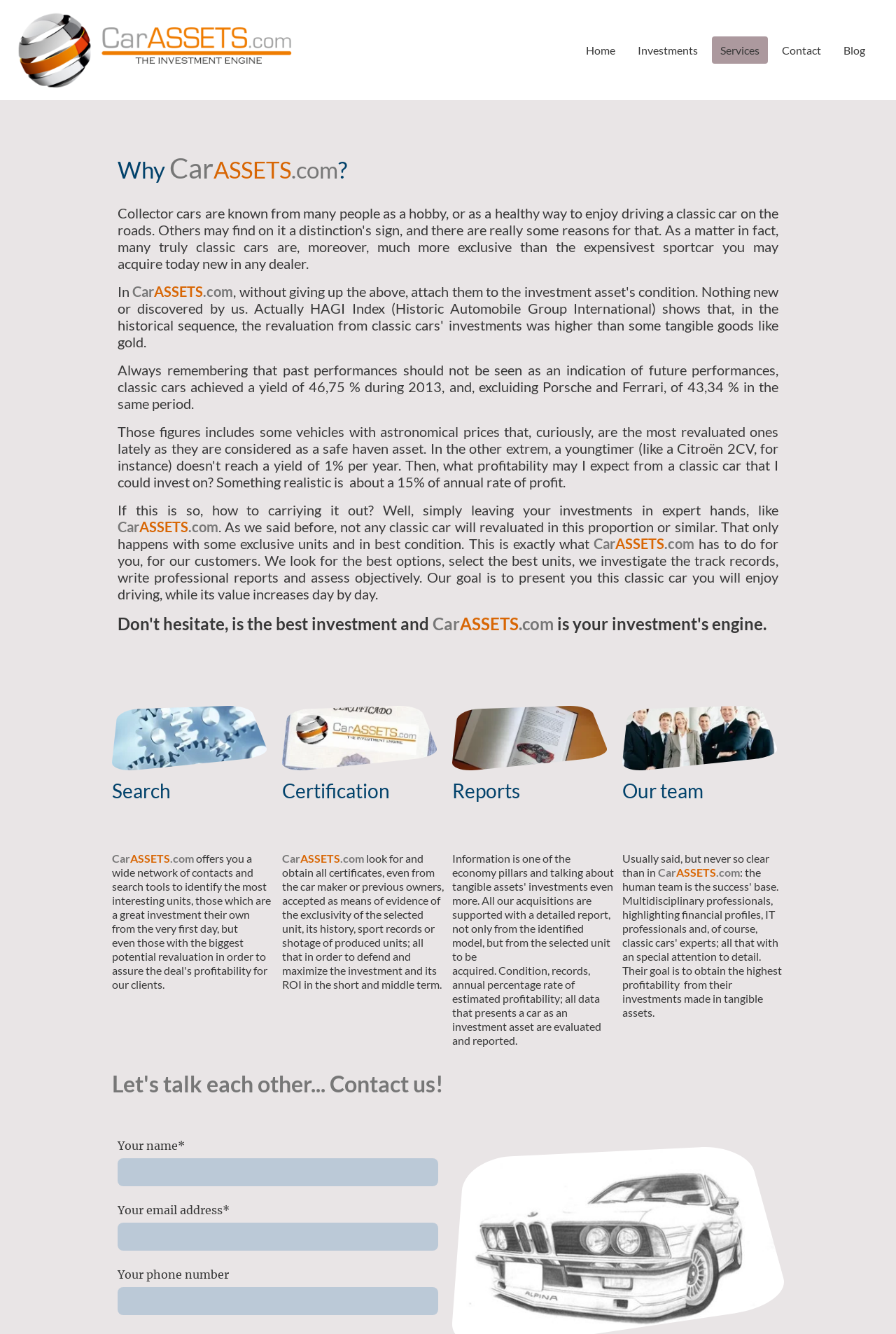Show me the bounding box coordinates of the clickable region to achieve the task as per the instruction: "Click on the 'Envíe' button".

[0.469, 0.357, 0.531, 0.378]